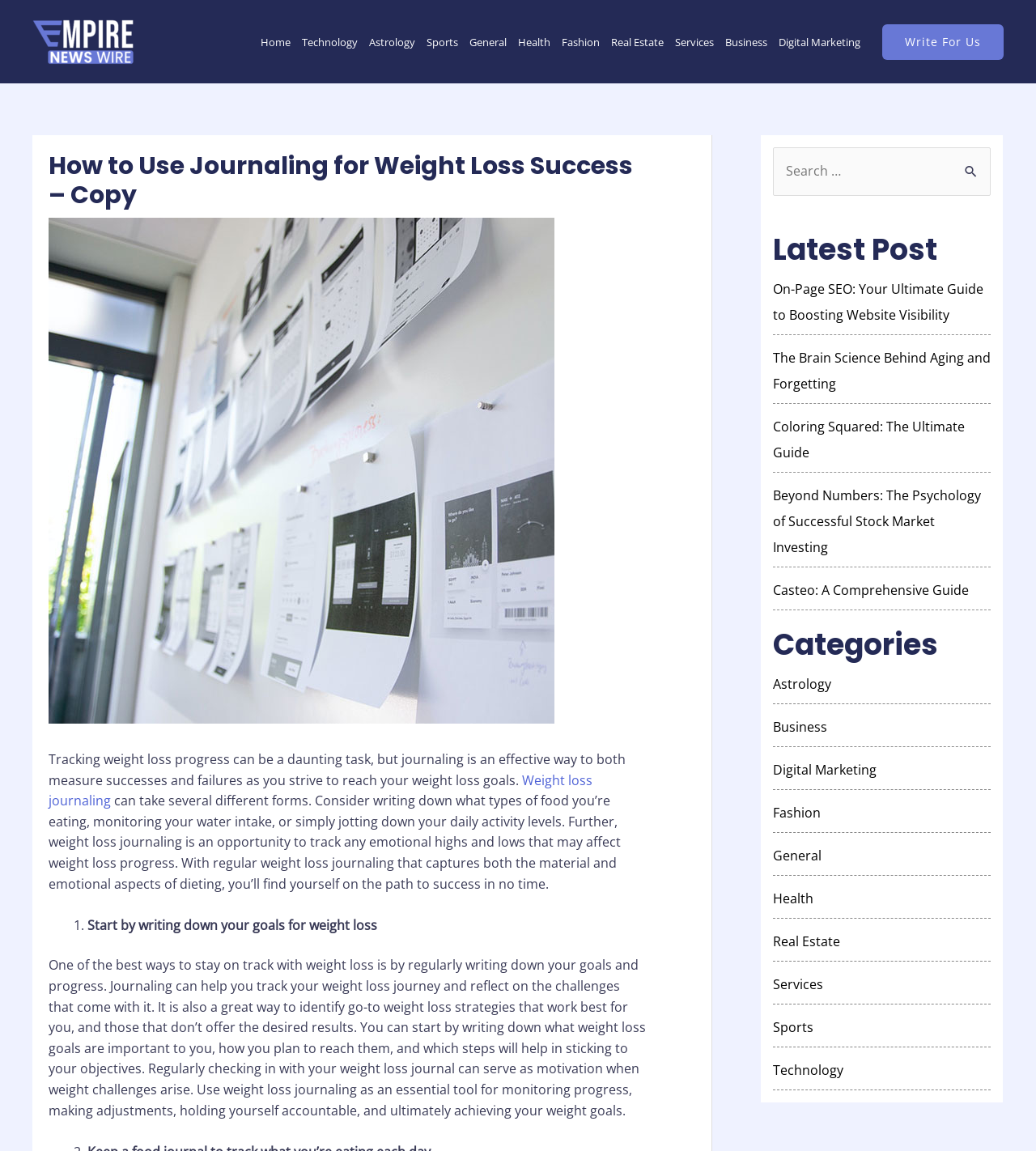Given the content of the image, can you provide a detailed answer to the question?
How many steps are mentioned for weight loss journaling?

I found one step mentioned for weight loss journaling, which is to 'Start by writing down your goals for weight loss', as indicated by the list marker '1.' and the corresponding text.